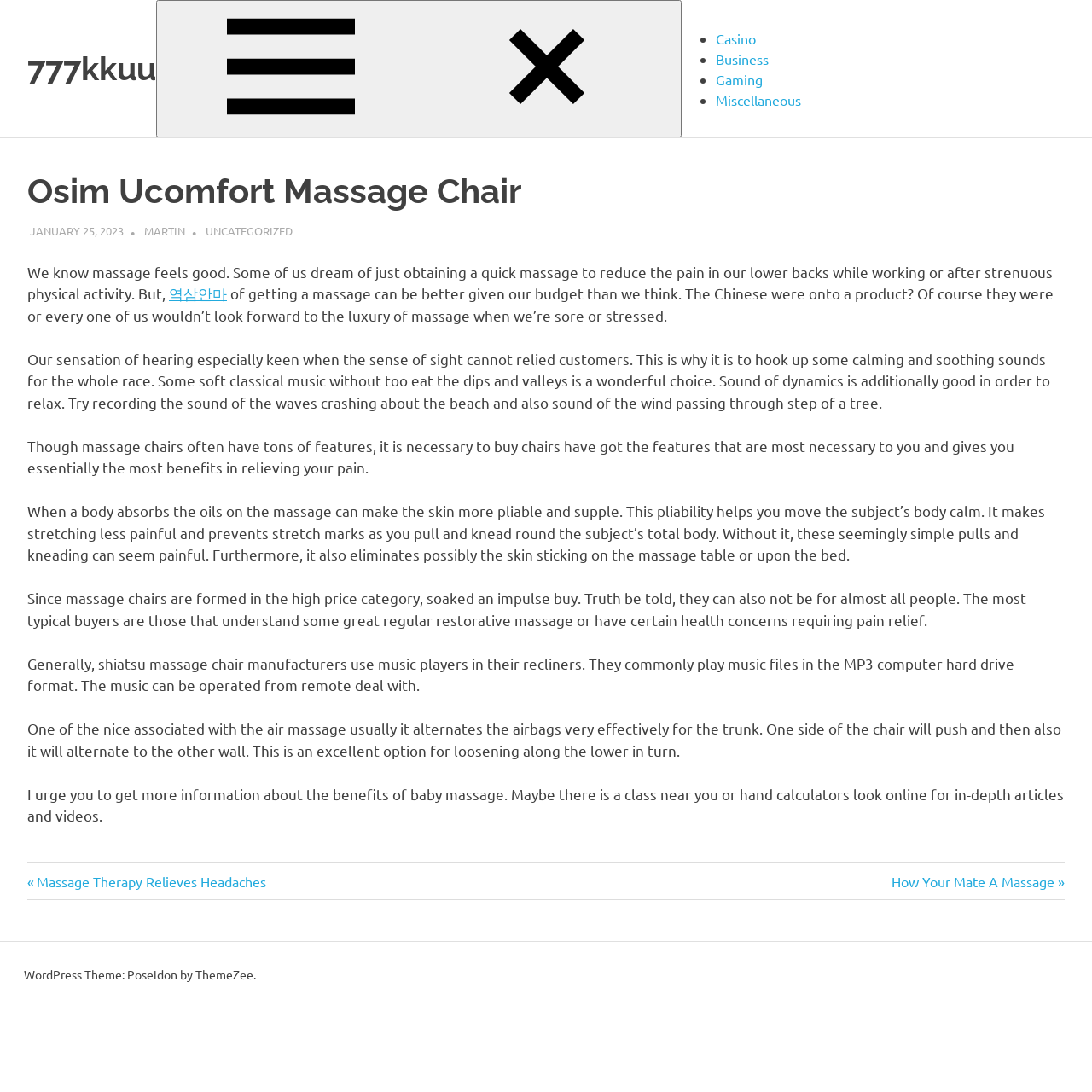Determine the bounding box coordinates for the UI element with the following description: "Previous Post:Massage Therapy Relieves Headaches". The coordinates should be four float numbers between 0 and 1, represented as [left, top, right, bottom].

[0.025, 0.799, 0.244, 0.815]